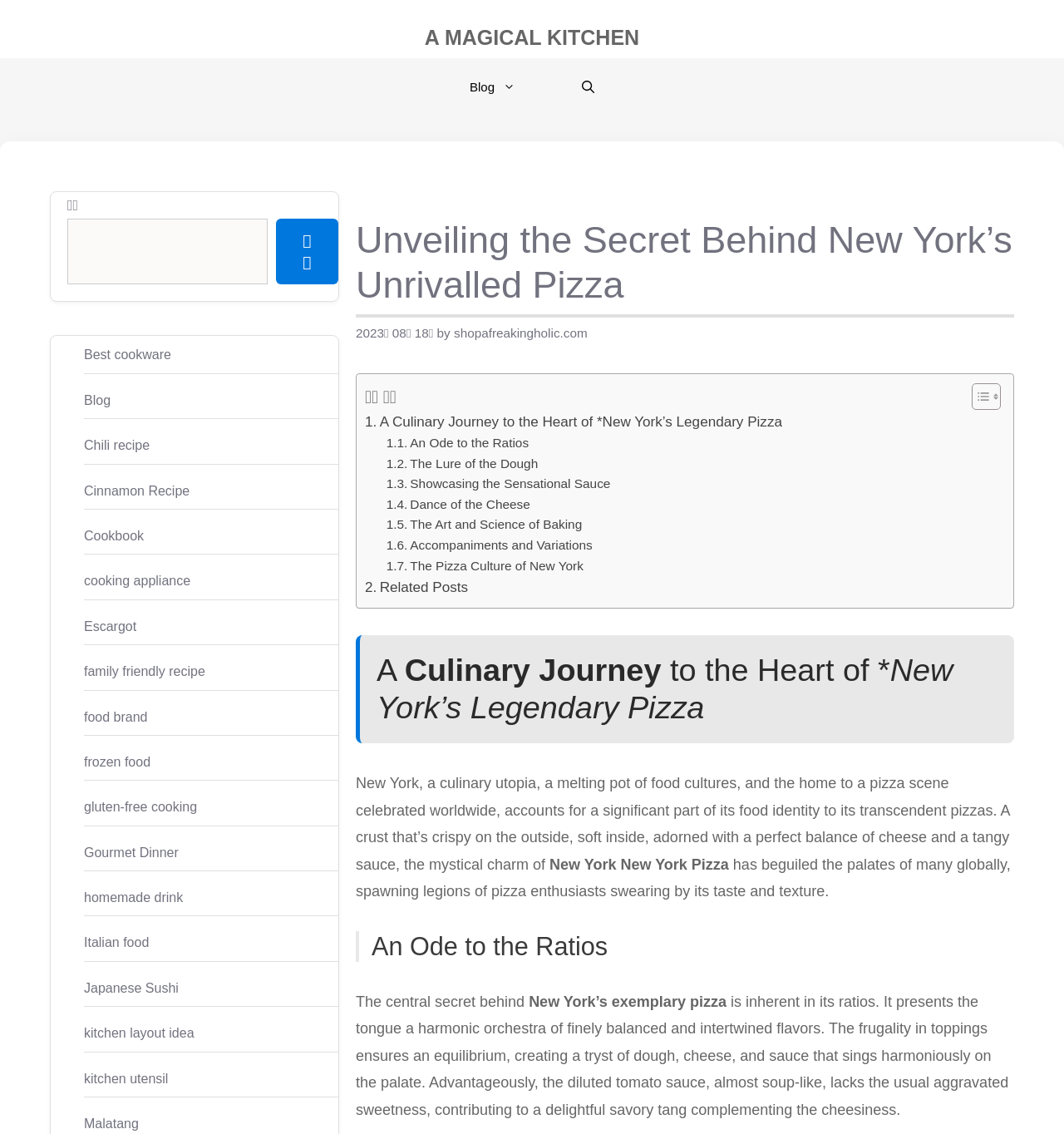Locate the bounding box coordinates of the clickable area to execute the instruction: "Enter your name". Provide the coordinates as four float numbers between 0 and 1, represented as [left, top, right, bottom].

None